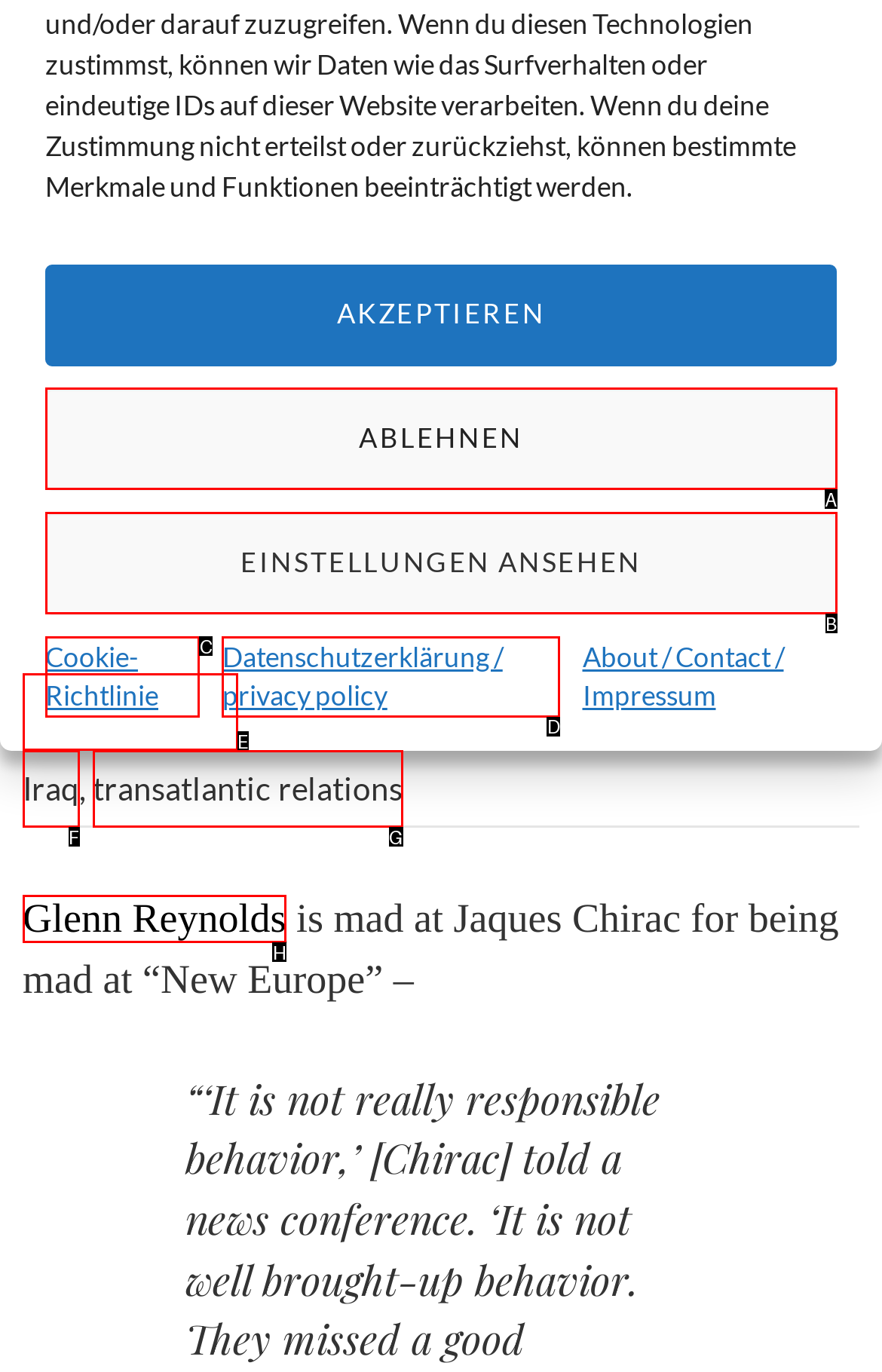Determine which option fits the following description: Ablehnen
Answer with the corresponding option's letter directly.

A